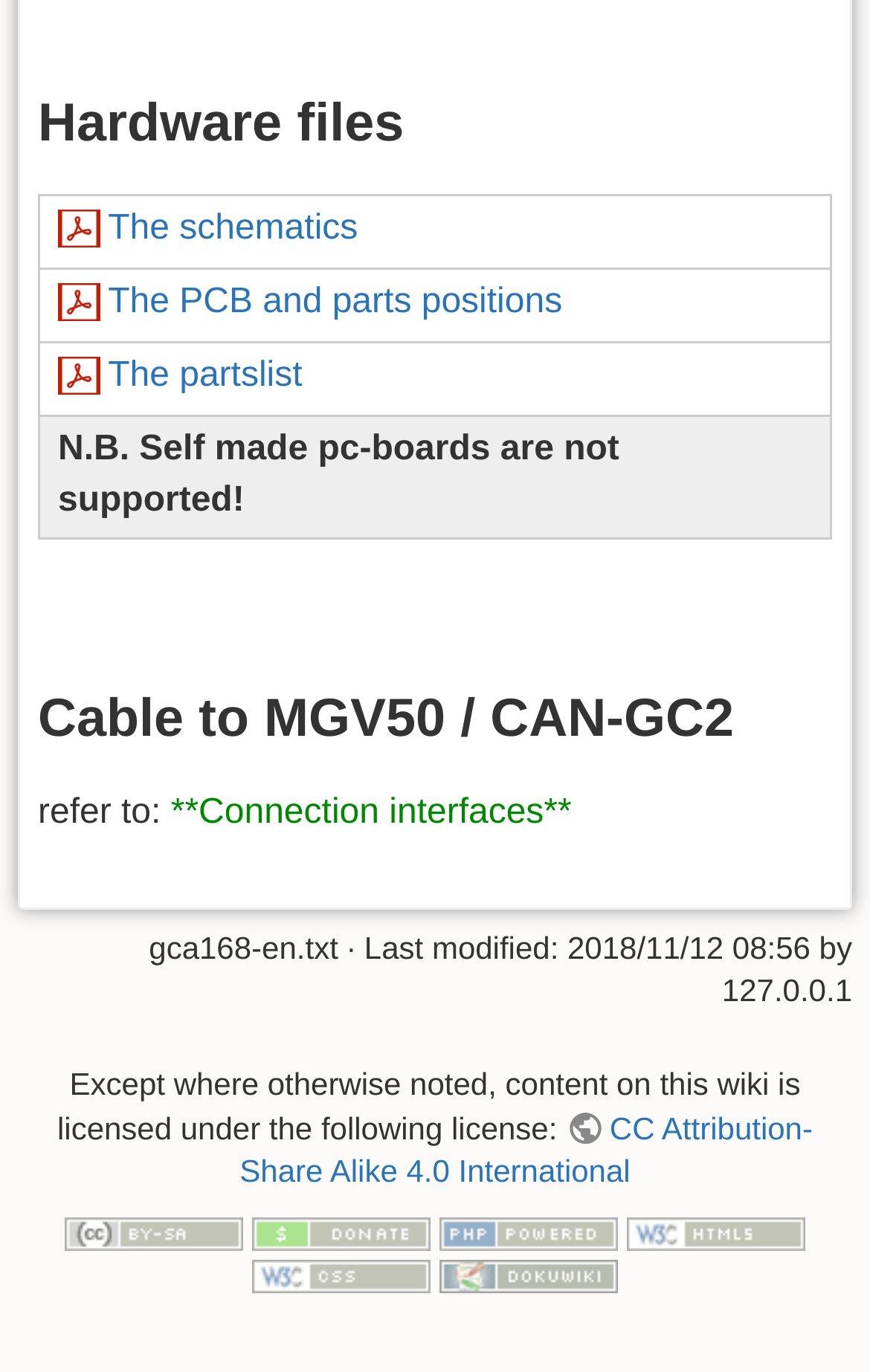Using the webpage screenshot and the element description alt="CM Squared", determine the bounding box coordinates. Specify the coordinates in the format (top-left x, top-left y, bottom-right x, bottom-right y) with values ranging from 0 to 1.

None